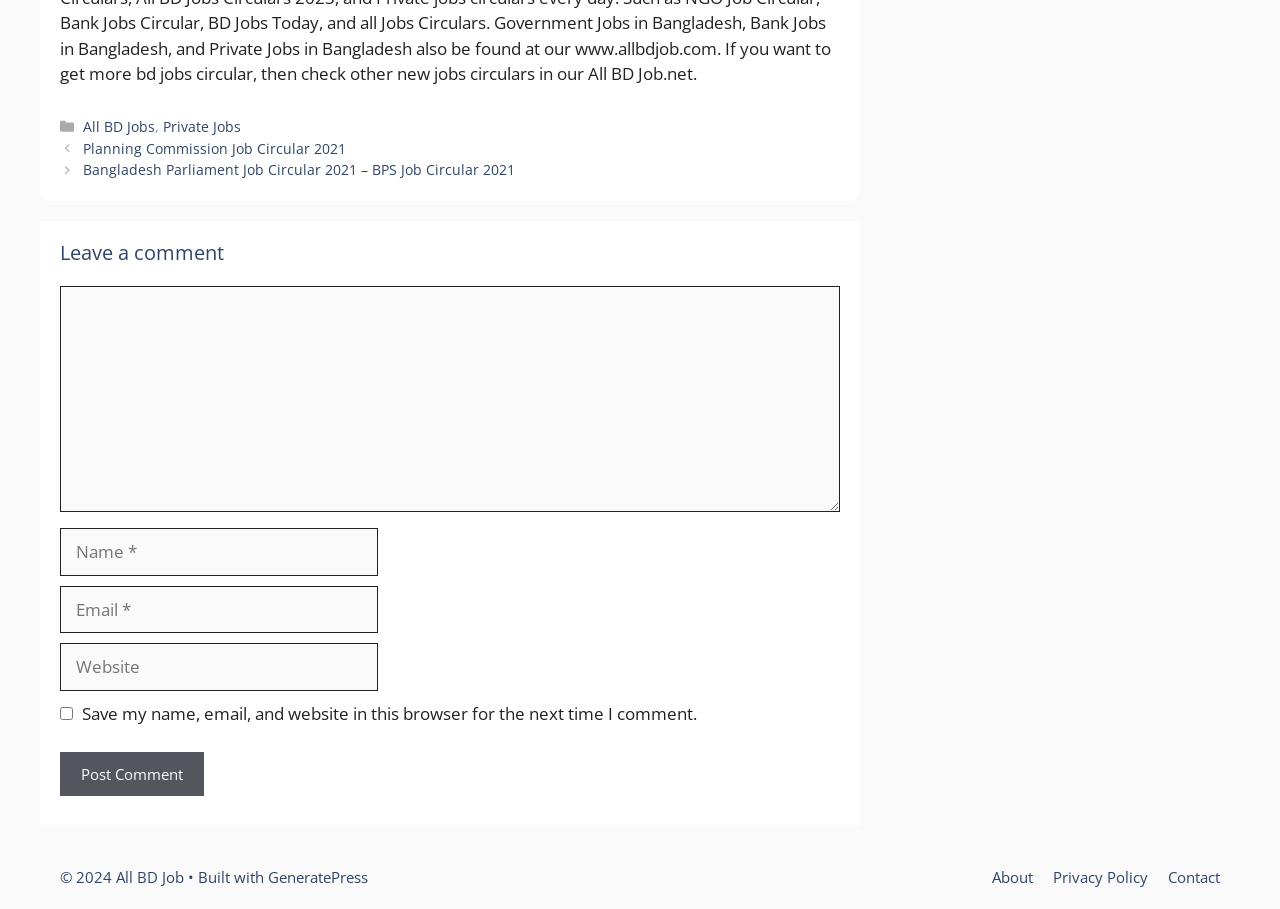Analyze the image and deliver a detailed answer to the question: What is the text of the copyright notice?

I looked at the bottom of the webpage and found the copyright notice, which reads '© 2024 All BD Job'. This notice indicates the copyright holder and year.